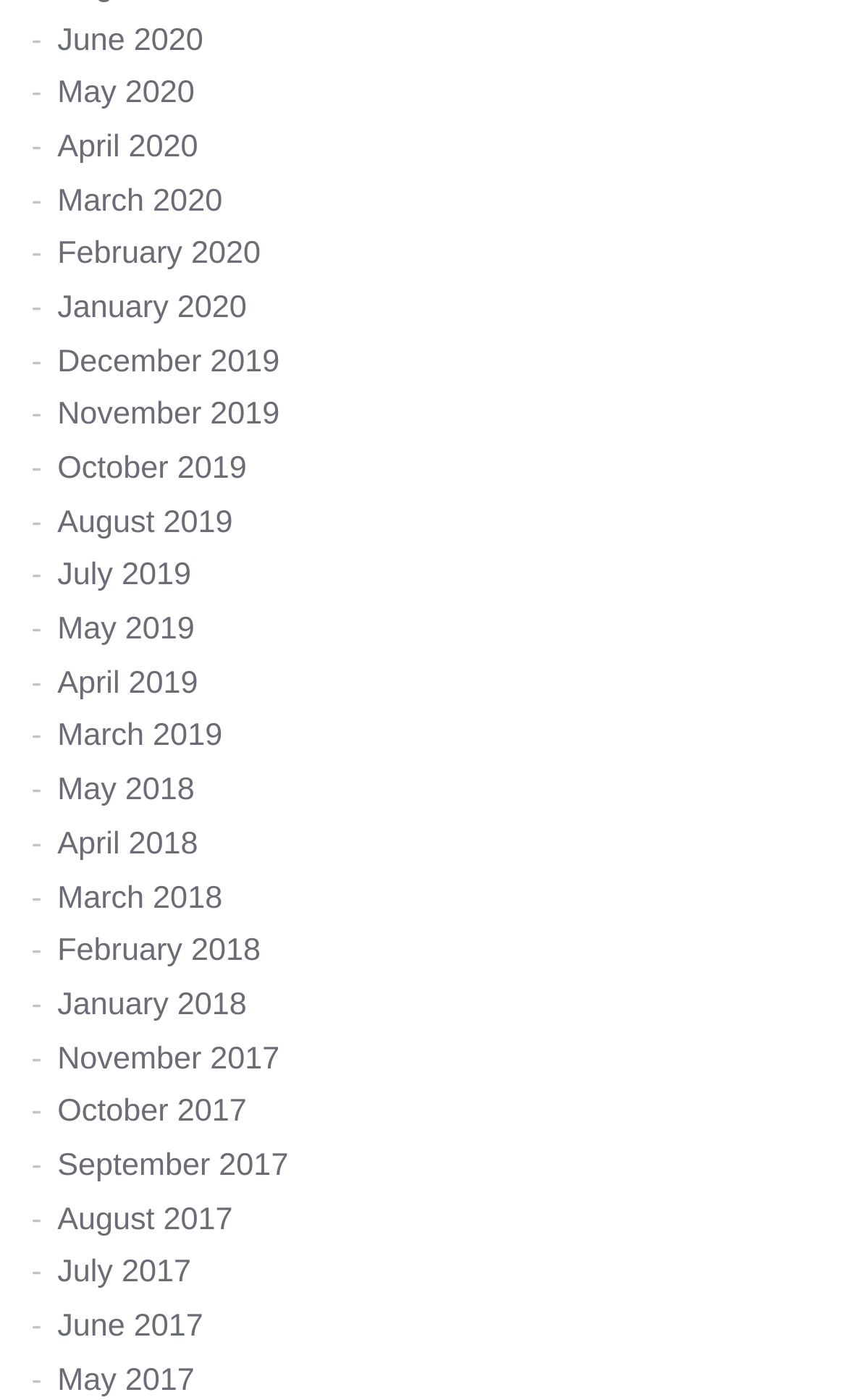Are the months listed in chronological order?
Examine the webpage screenshot and provide an in-depth answer to the question.

I examined the link elements on the webpage and found that the months are listed in chronological order, with the latest month (June 2020) first and the earliest month (May 2017) last.